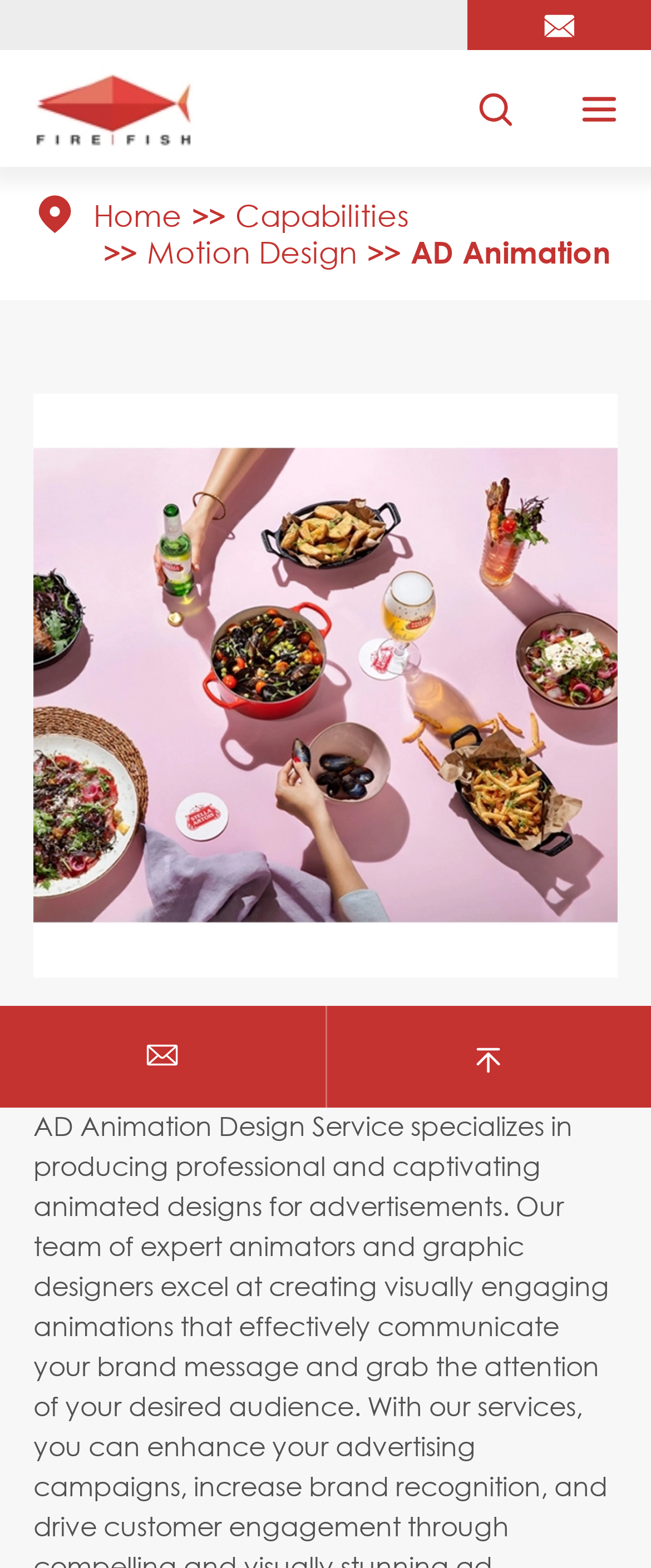What type of ads can be created?
Refer to the screenshot and respond with a concise word or phrase.

Motion Graphic Ads